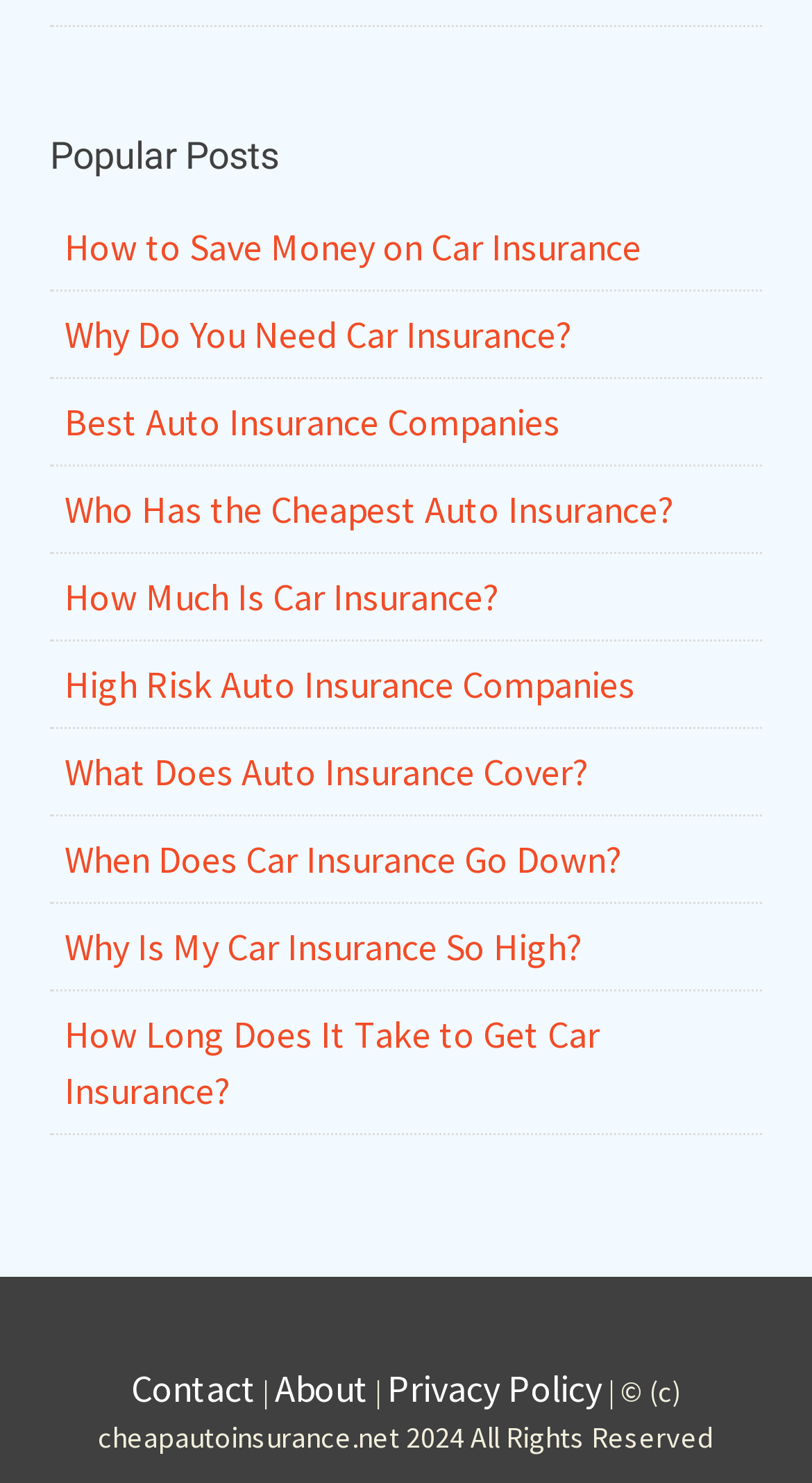Could you locate the bounding box coordinates for the section that should be clicked to accomplish this task: "Learn about the company".

[0.338, 0.92, 0.454, 0.952]